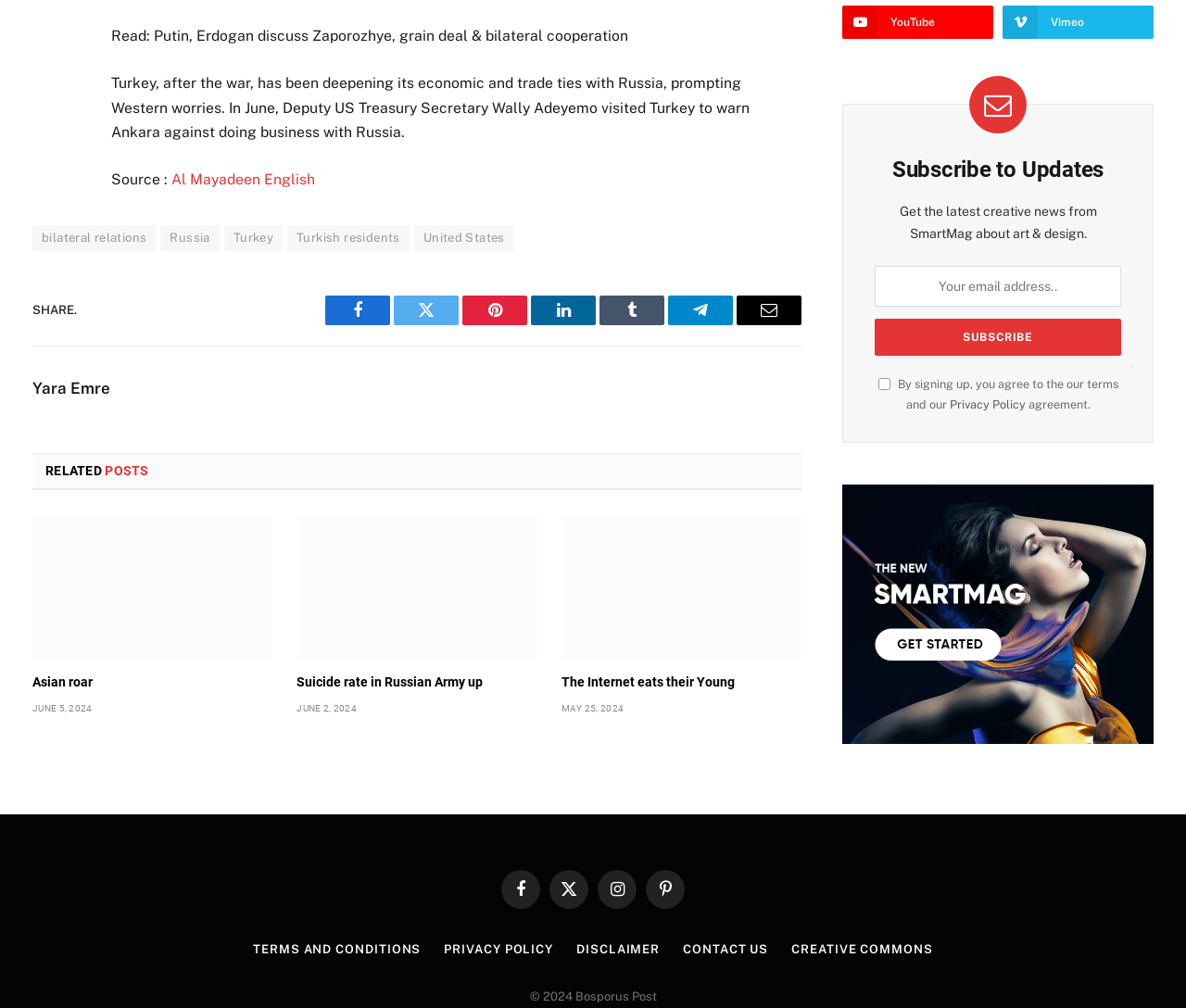Find the bounding box coordinates of the element's region that should be clicked in order to follow the given instruction: "Visit the related post about Asian roar". The coordinates should consist of four float numbers between 0 and 1, i.e., [left, top, right, bottom].

[0.027, 0.512, 0.23, 0.654]